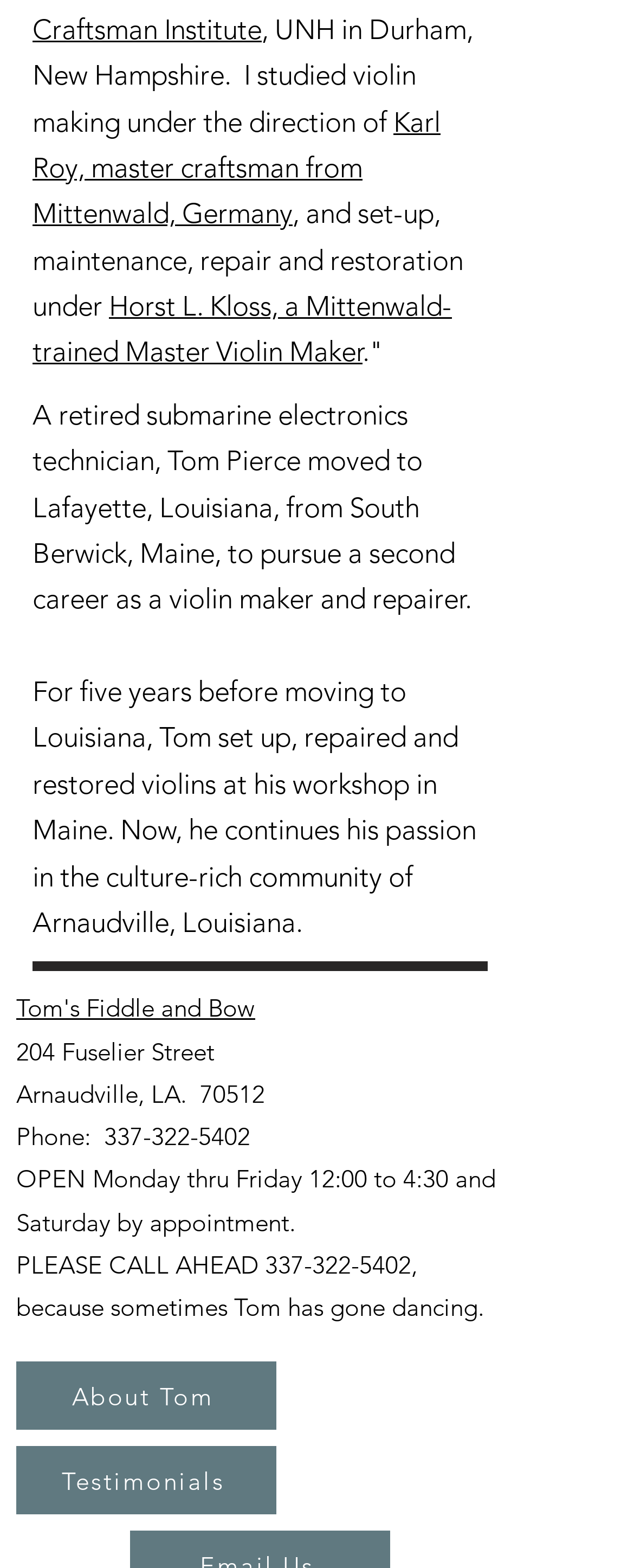What is the name of Tom's workshop?
Please provide a comprehensive answer to the question based on the webpage screenshot.

The link 'Tom's Fiddle and Bow' is present on the webpage, which suggests that it is the name of Tom's workshop.